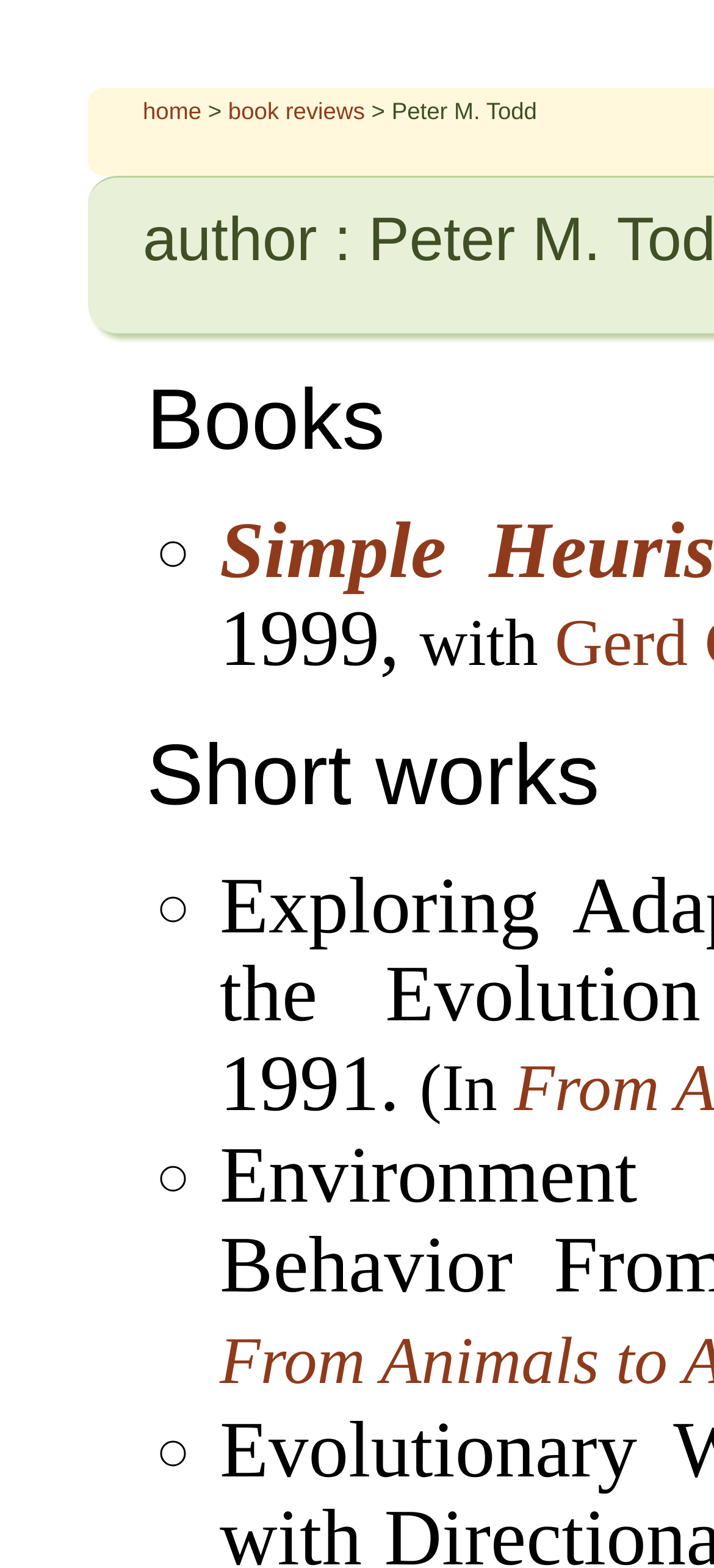Please analyze the image and provide a thorough answer to the question:
What is the format of the book reviews?

I observed that the book reviews are organized in a list format, with each review preceded by a list marker ('◦') and followed by the review text.